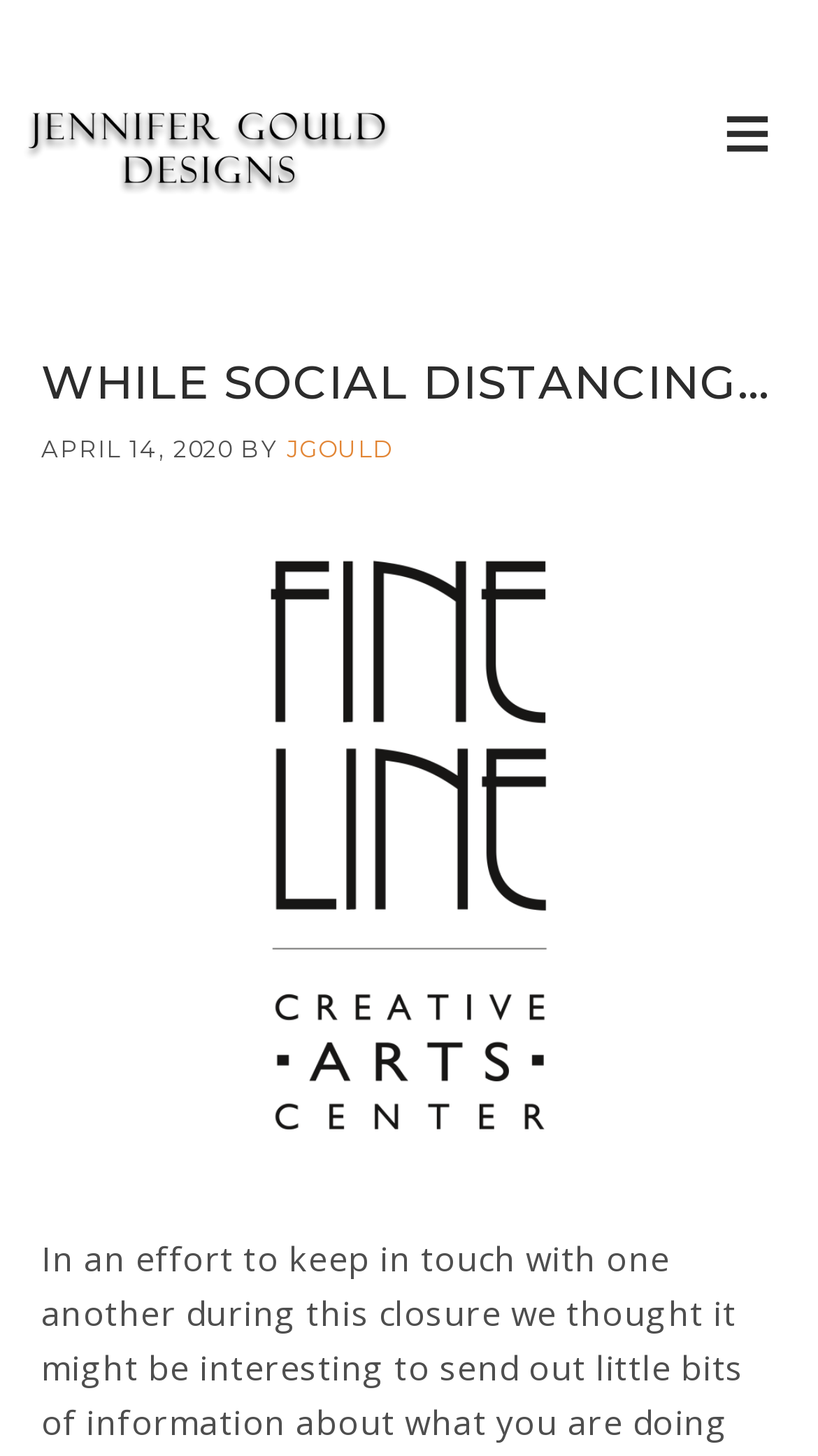Provide a brief response to the question below using one word or phrase:
Who is the author of the article?

JGOULD